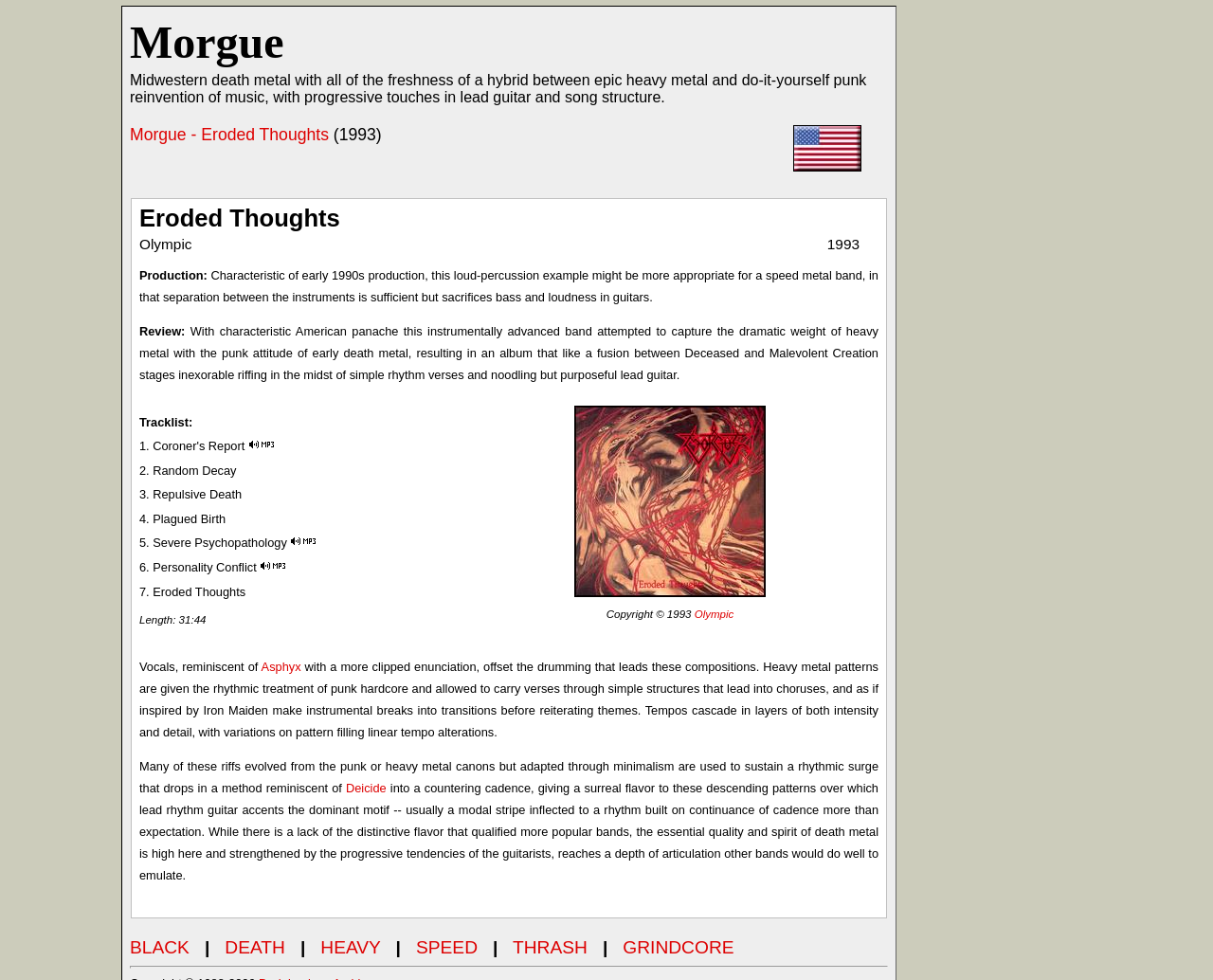Please reply to the following question with a single word or a short phrase:
What is the genre of music?

Death metal